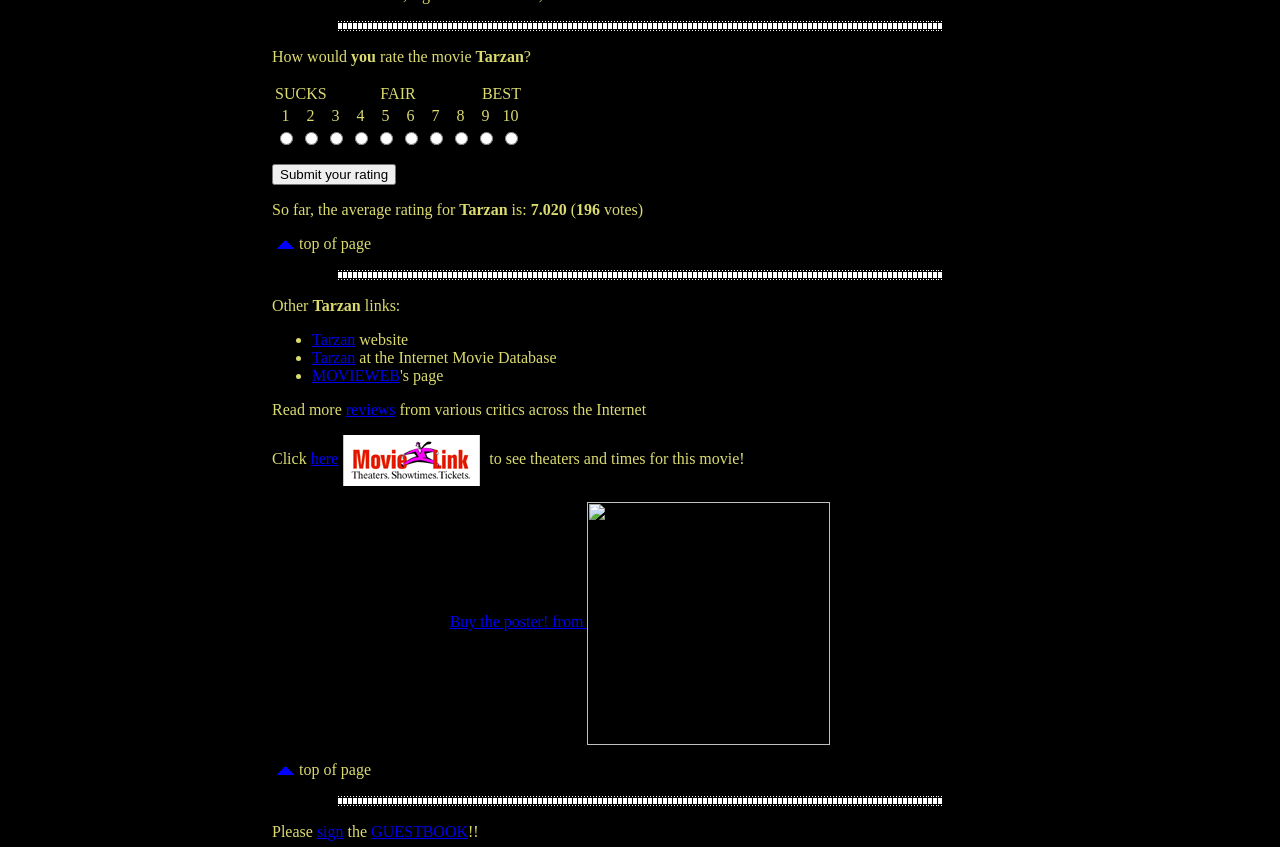How many rating options are available?
Based on the image, respond with a single word or phrase.

10